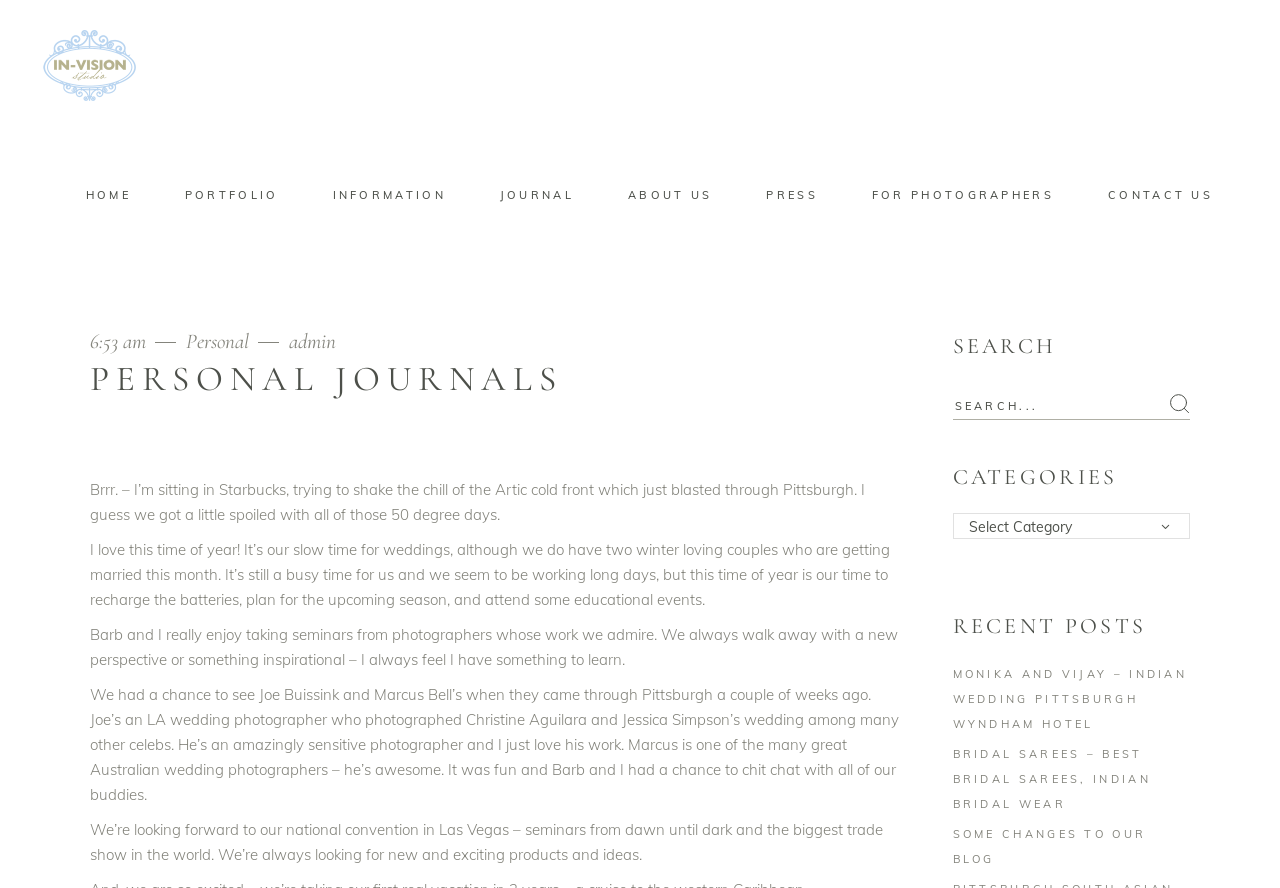What is the purpose of the 'SEARCH' section?
Using the image as a reference, answer the question in detail.

The 'SEARCH' section contains a search box and a button, which suggests that it is intended for users to search for specific content within the website.